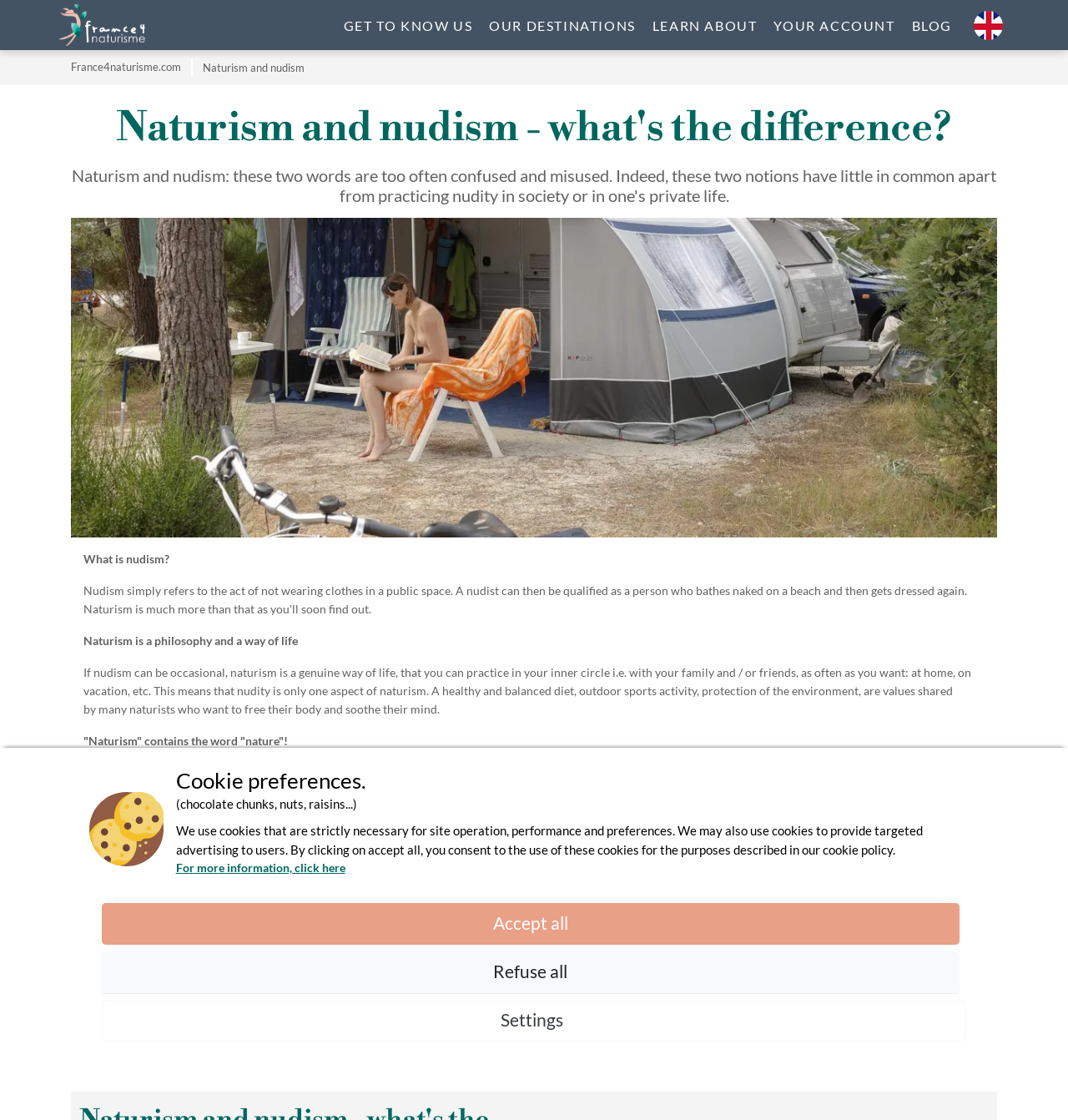Bounding box coordinates are given in the format (top-left x, top-left y, bottom-right x, bottom-right y). All values should be floating point numbers between 0 and 1. Provide the bounding box coordinate for the UI element described as: Get a Quote

None